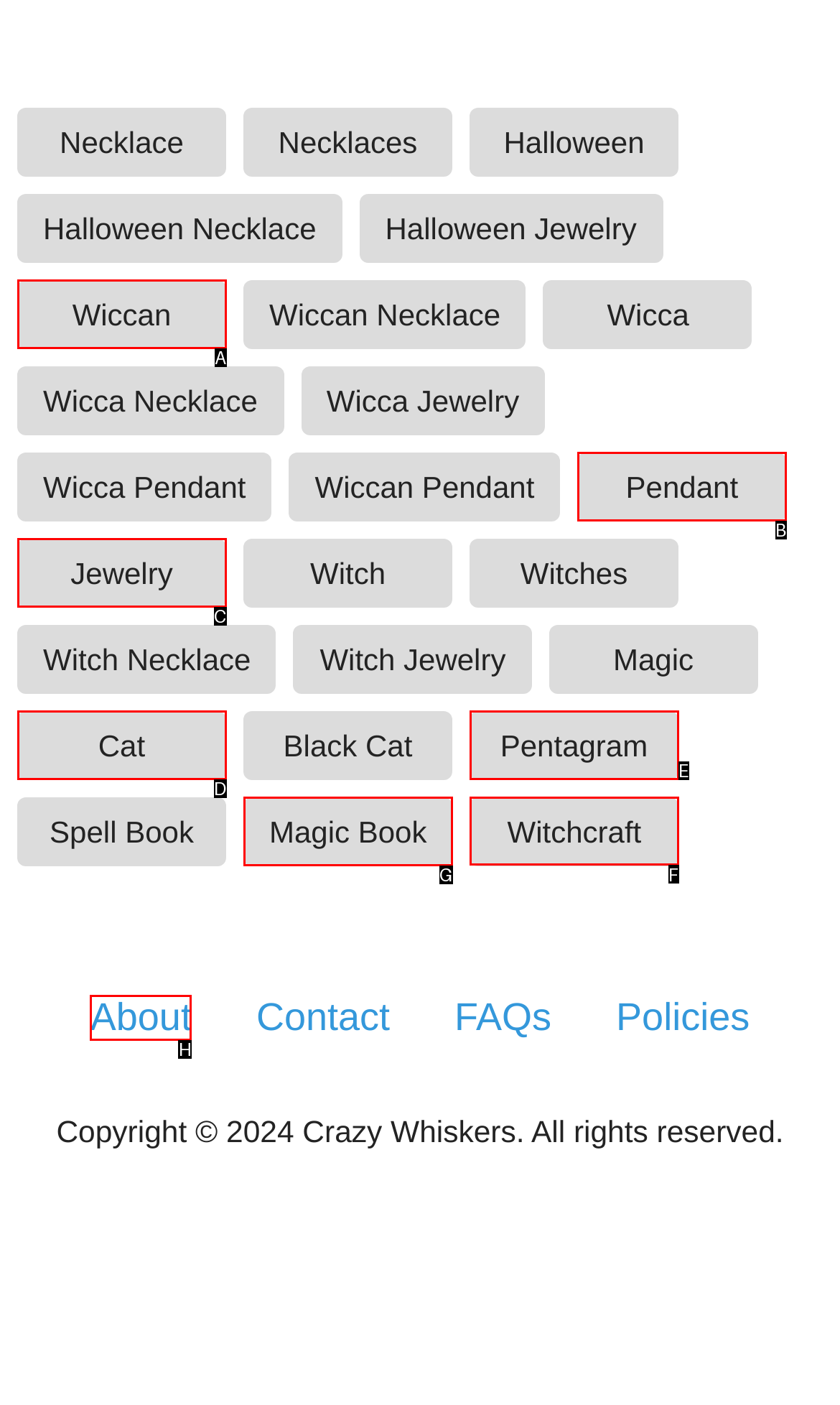For the task: Learn about Witchcraft, specify the letter of the option that should be clicked. Answer with the letter only.

F